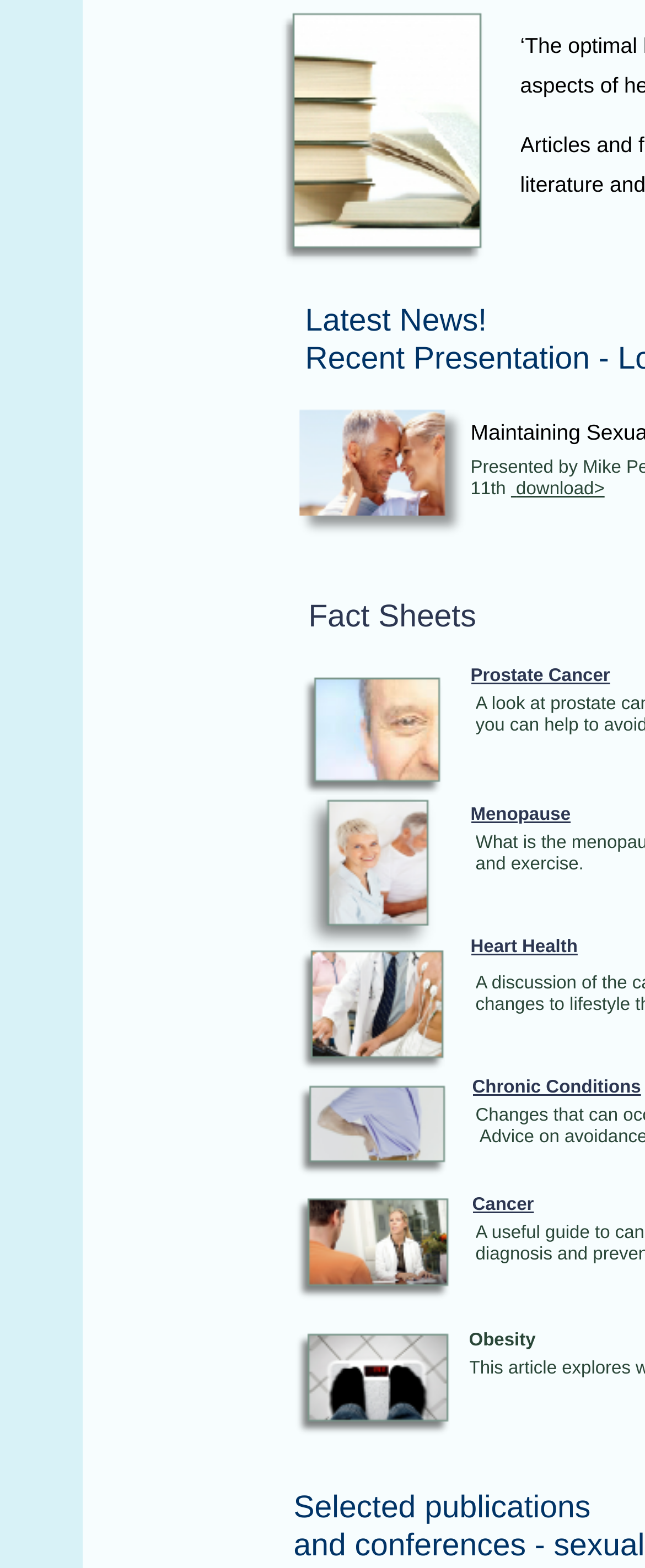Find the bounding box of the element with the following description: "Menopause". The coordinates must be four float numbers between 0 and 1, formatted as [left, top, right, bottom].

[0.729, 0.513, 0.885, 0.526]